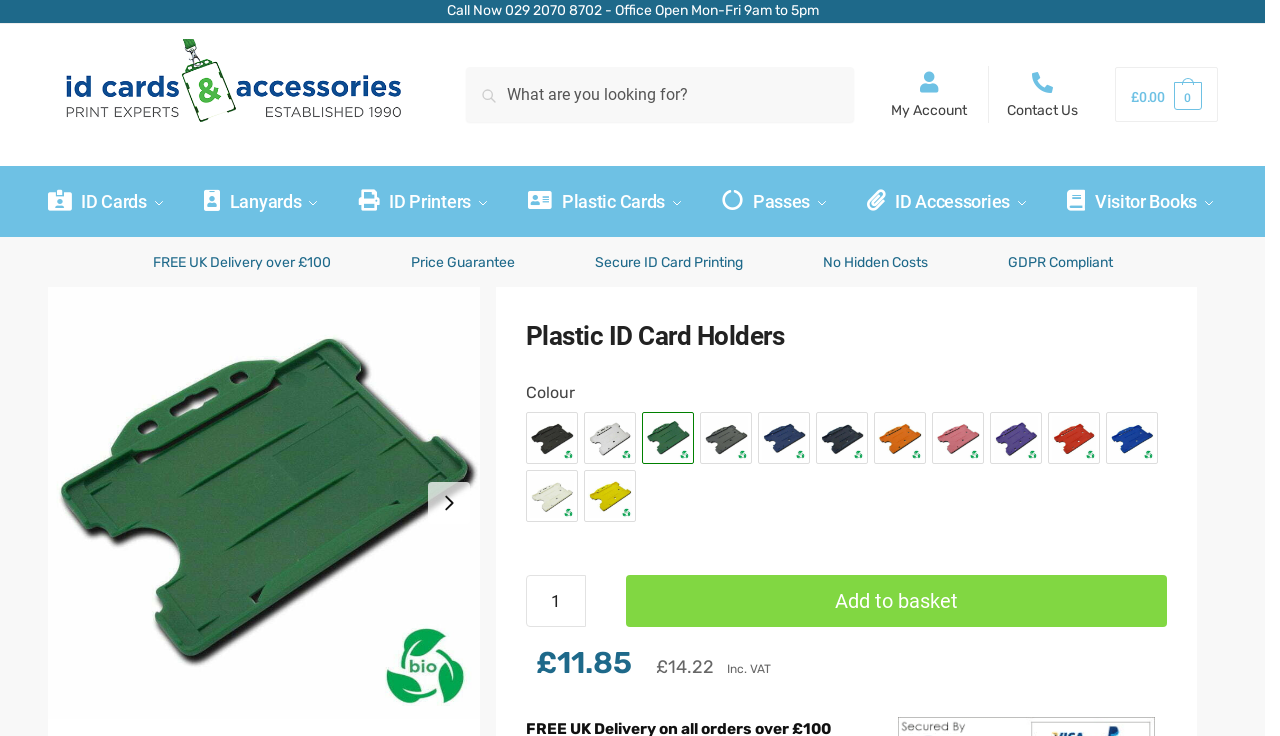Given the element description: "Add to basket", predict the bounding box coordinates of this UI element. The coordinates must be four float numbers between 0 and 1, given as [left, top, right, bottom].

[0.489, 0.769, 0.912, 0.839]